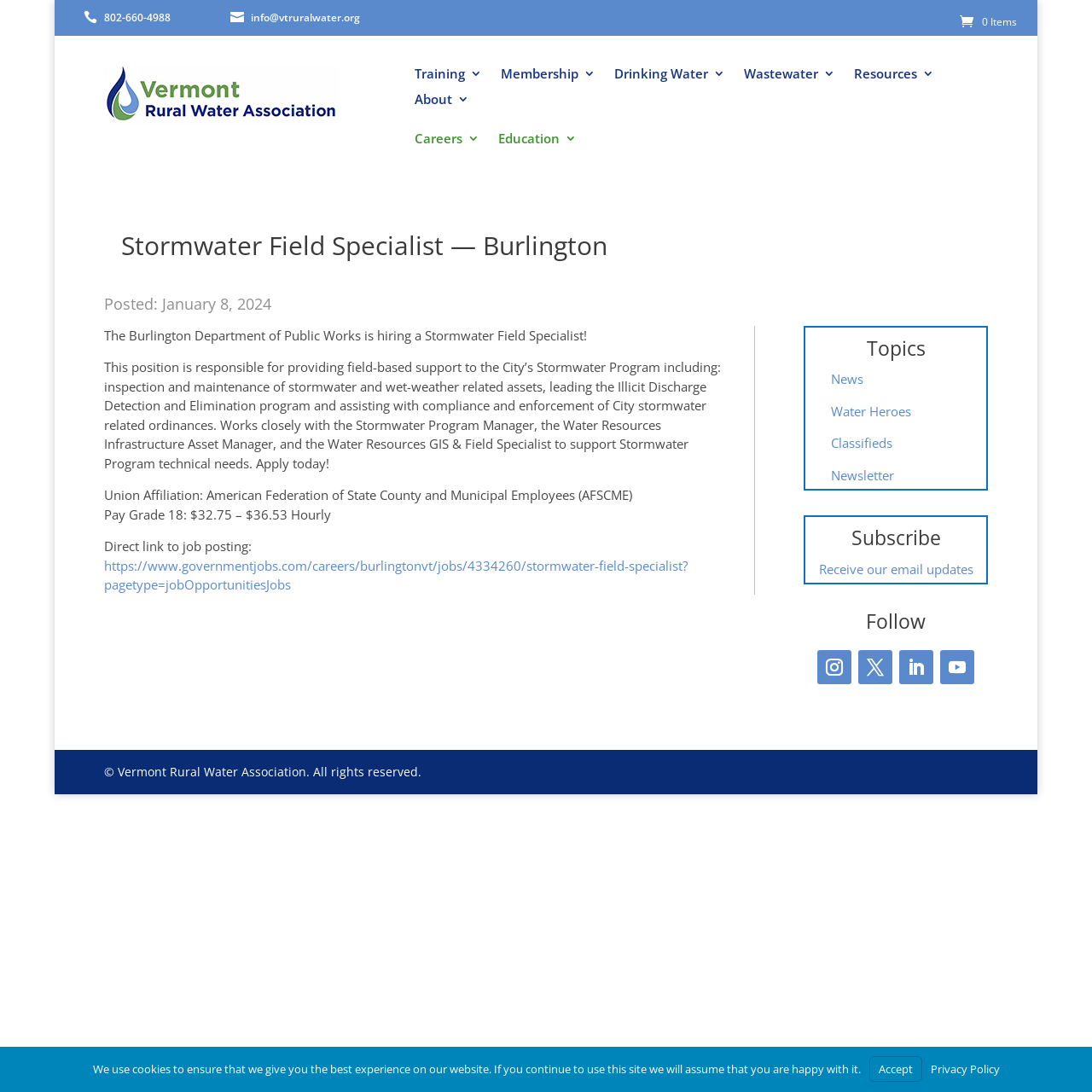Please identify the bounding box coordinates of the area that needs to be clicked to fulfill the following instruction: "Learn about the Stormwater Field Specialist position."

[0.095, 0.299, 0.537, 0.314]